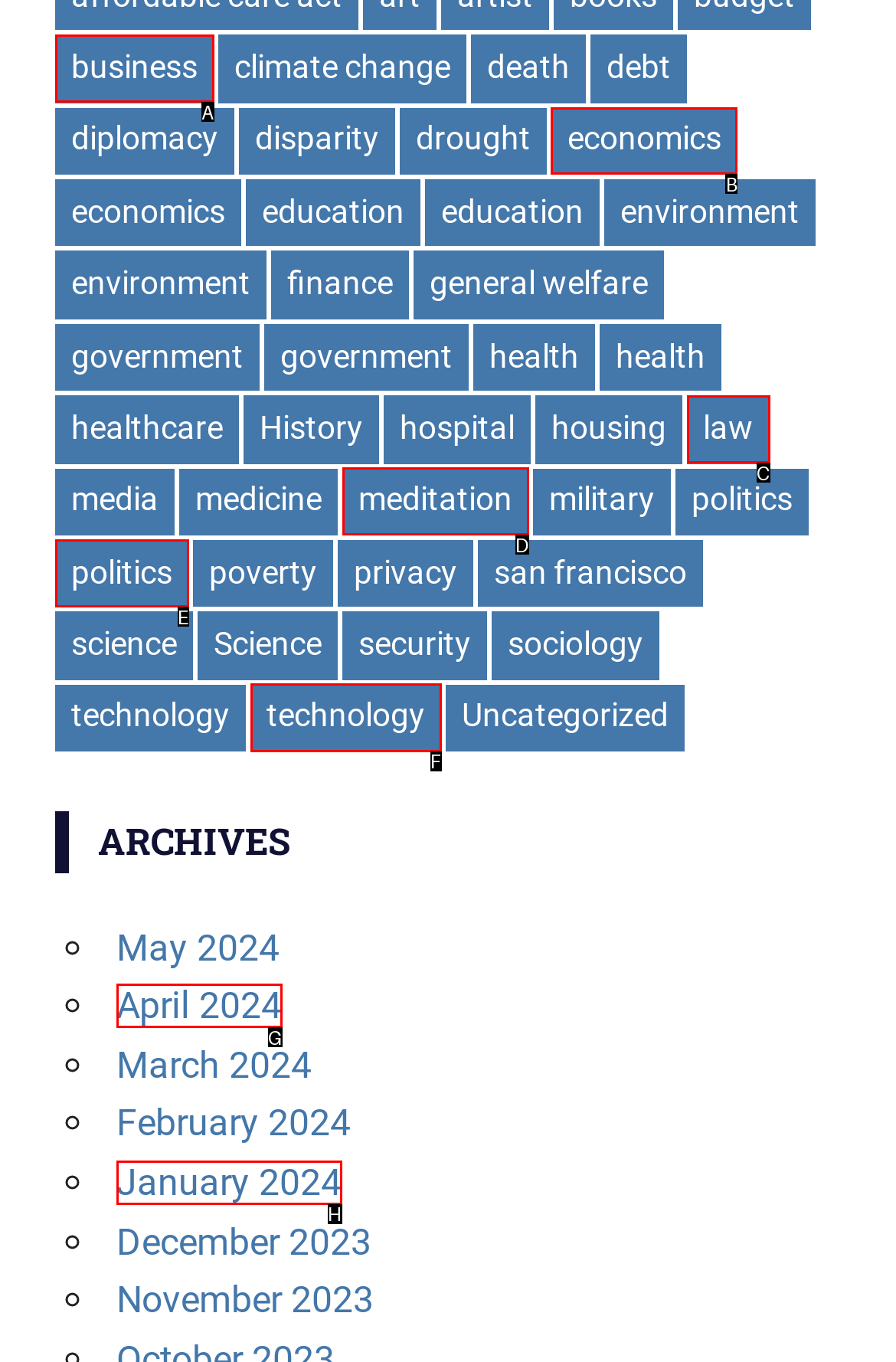Identify the correct letter of the UI element to click for this task: Go to my account
Respond with the letter from the listed options.

None